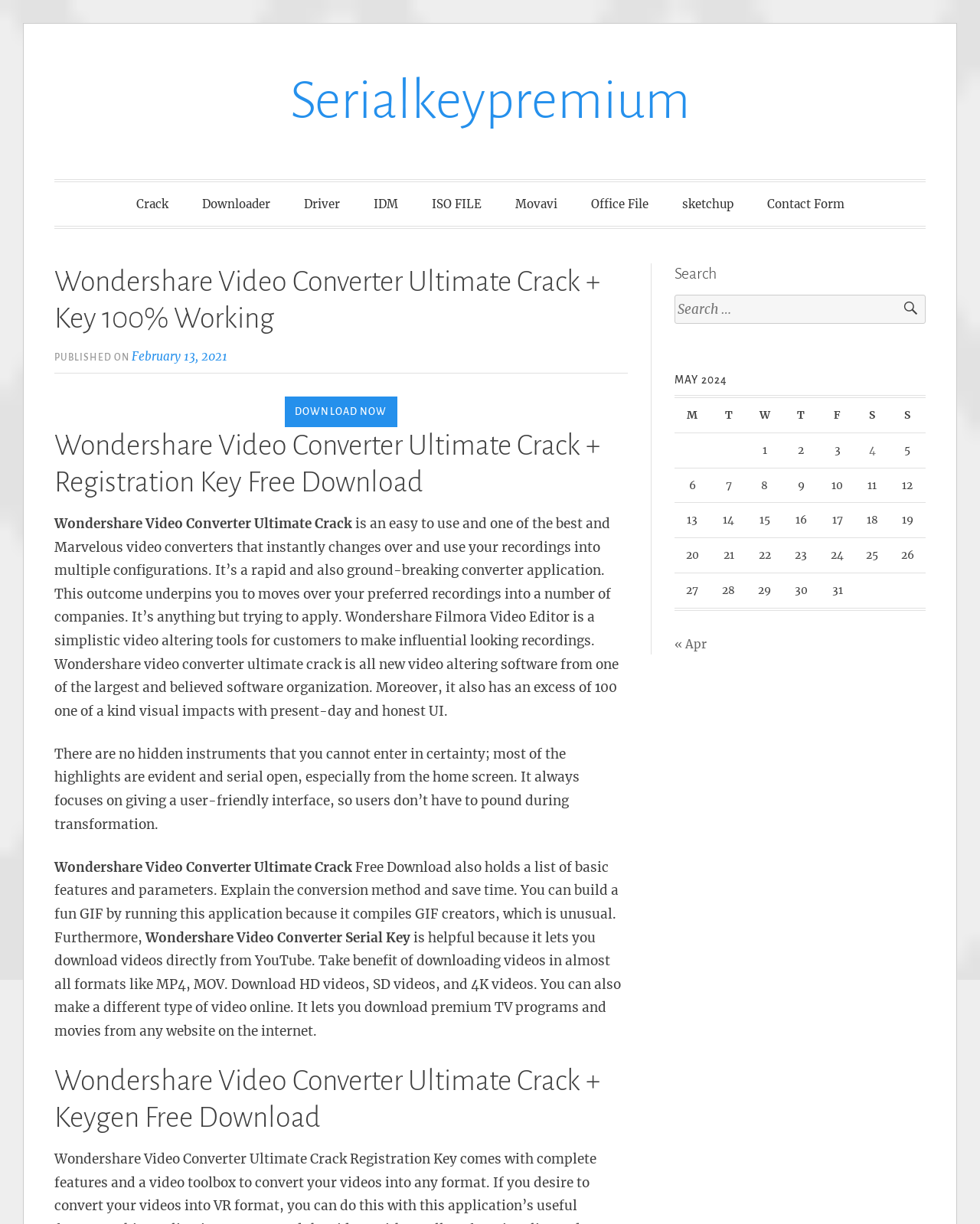Can you provide the bounding box coordinates for the element that should be clicked to implement the instruction: "Search for something"?

[0.688, 0.241, 0.945, 0.265]